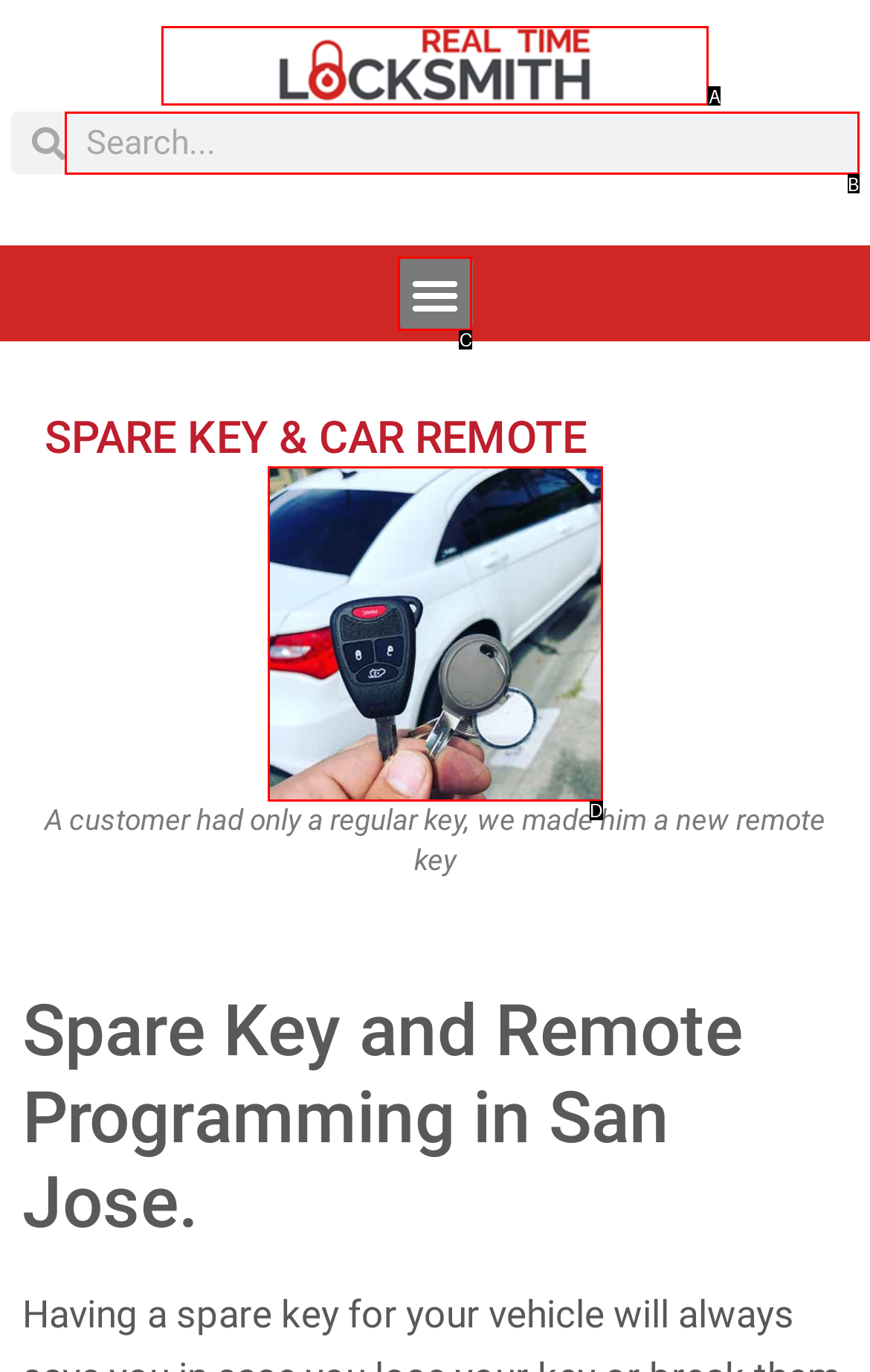From the options shown, which one fits the description: alt="locksmith San Jose"? Respond with the appropriate letter.

A